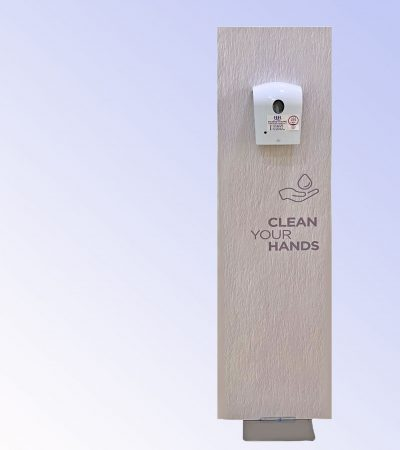Answer in one word or a short phrase: 
What type of stand does the dispenser have?

Sleek and tall